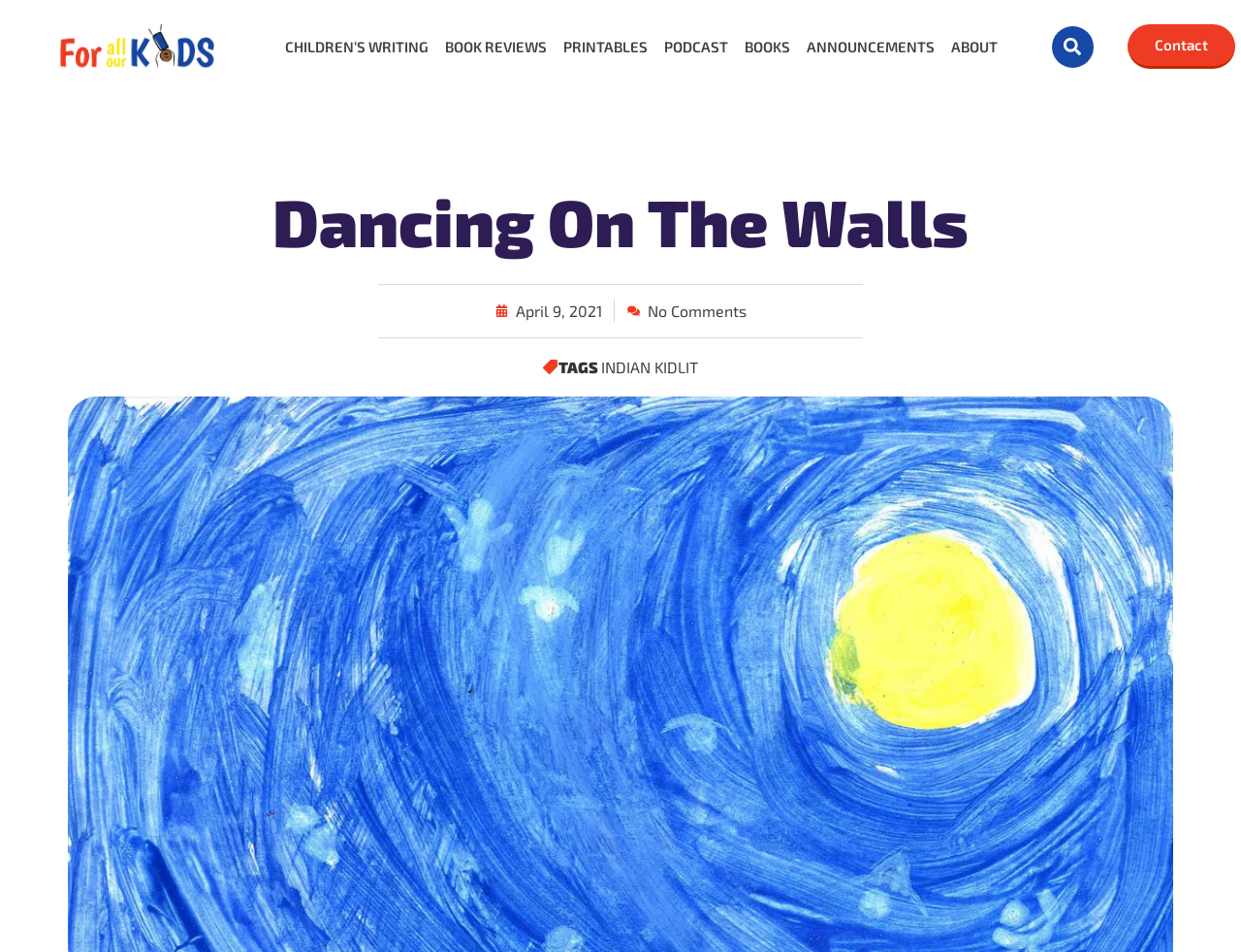Carefully examine the image and provide an in-depth answer to the question: What is the name of the website?

The name of the website can be found in the top-left corner of the webpage, where it says 'For All Our Kids' in a link format.